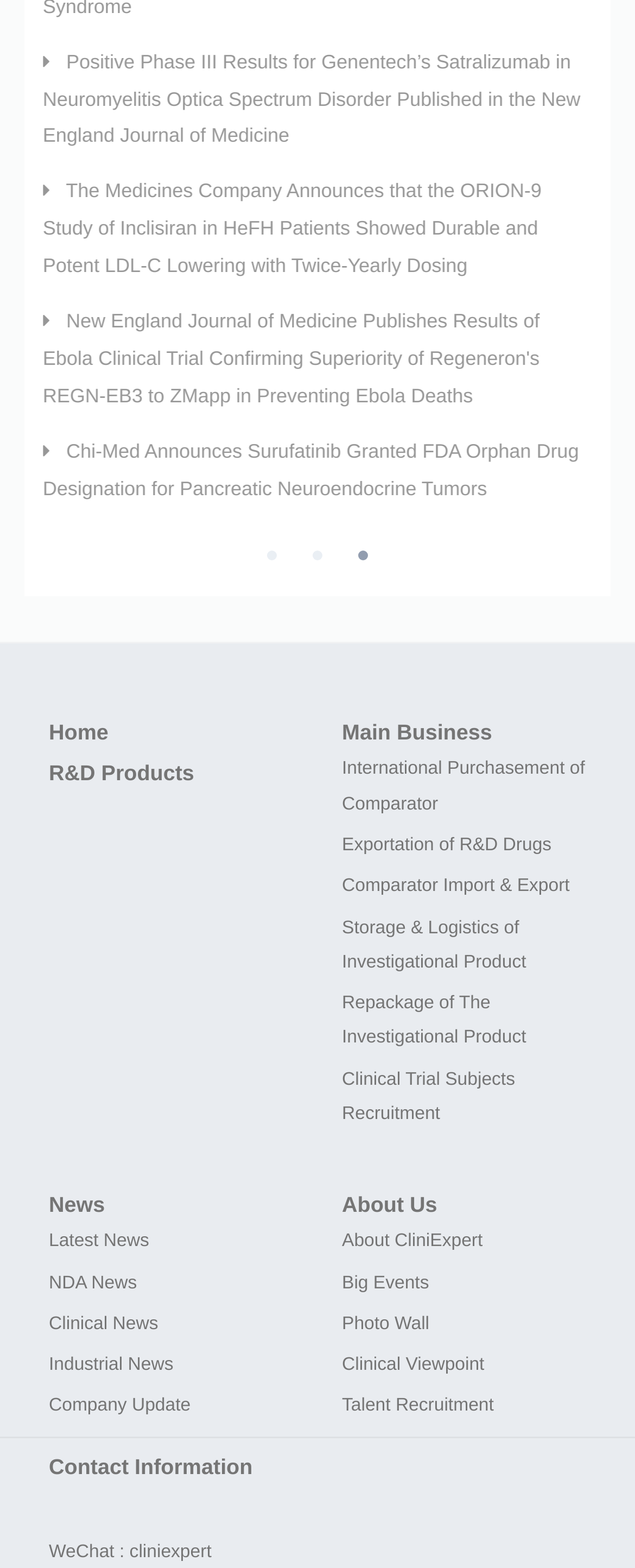Can you find the bounding box coordinates for the UI element given this description: "NDA News"? Provide the coordinates as four float numbers between 0 and 1: [left, top, right, bottom].

[0.077, 0.812, 0.216, 0.824]